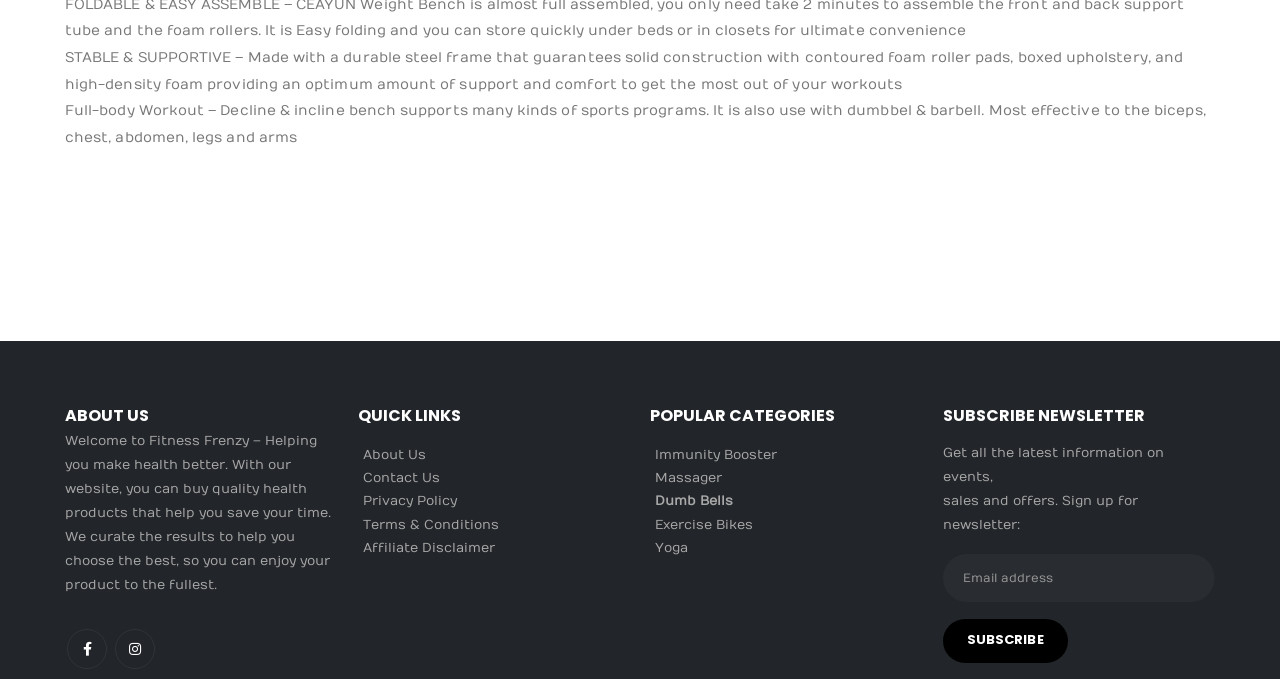Specify the bounding box coordinates of the area to click in order to execute this command: 'Click the link to view the next post'. The coordinates should consist of four float numbers ranging from 0 to 1, and should be formatted as [left, top, right, bottom].

None